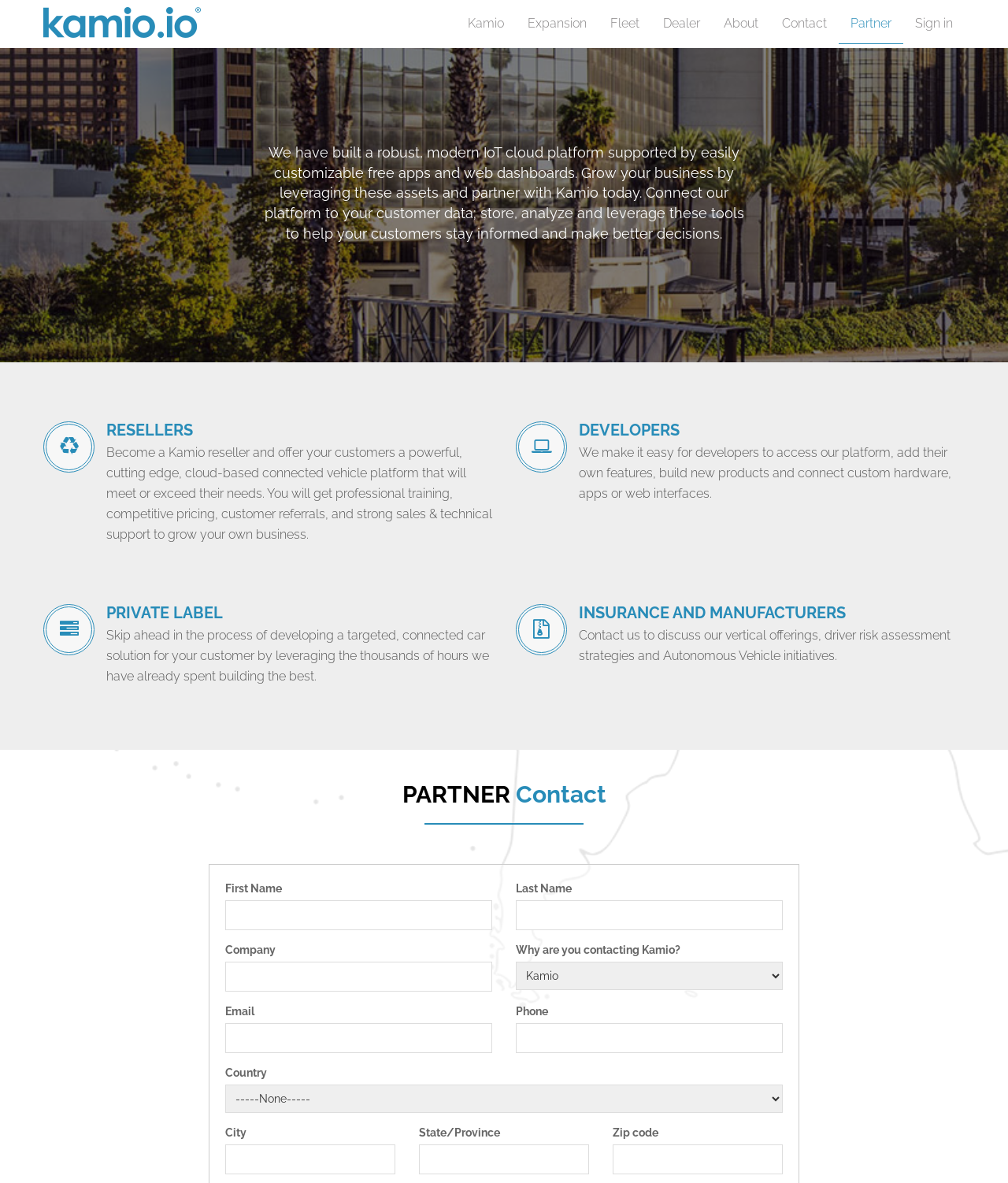Please determine the bounding box coordinates of the element's region to click for the following instruction: "Click the Kamio logo".

[0.043, 0.006, 0.199, 0.032]